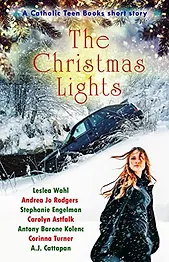What is the age range of the target readers?
Please give a detailed answer to the question using the information shown in the image.

The book invites readers aged 7-12 and older to explore a tale where family, Christmas spirit, and overcoming obstacles intertwine during a snowstorm.